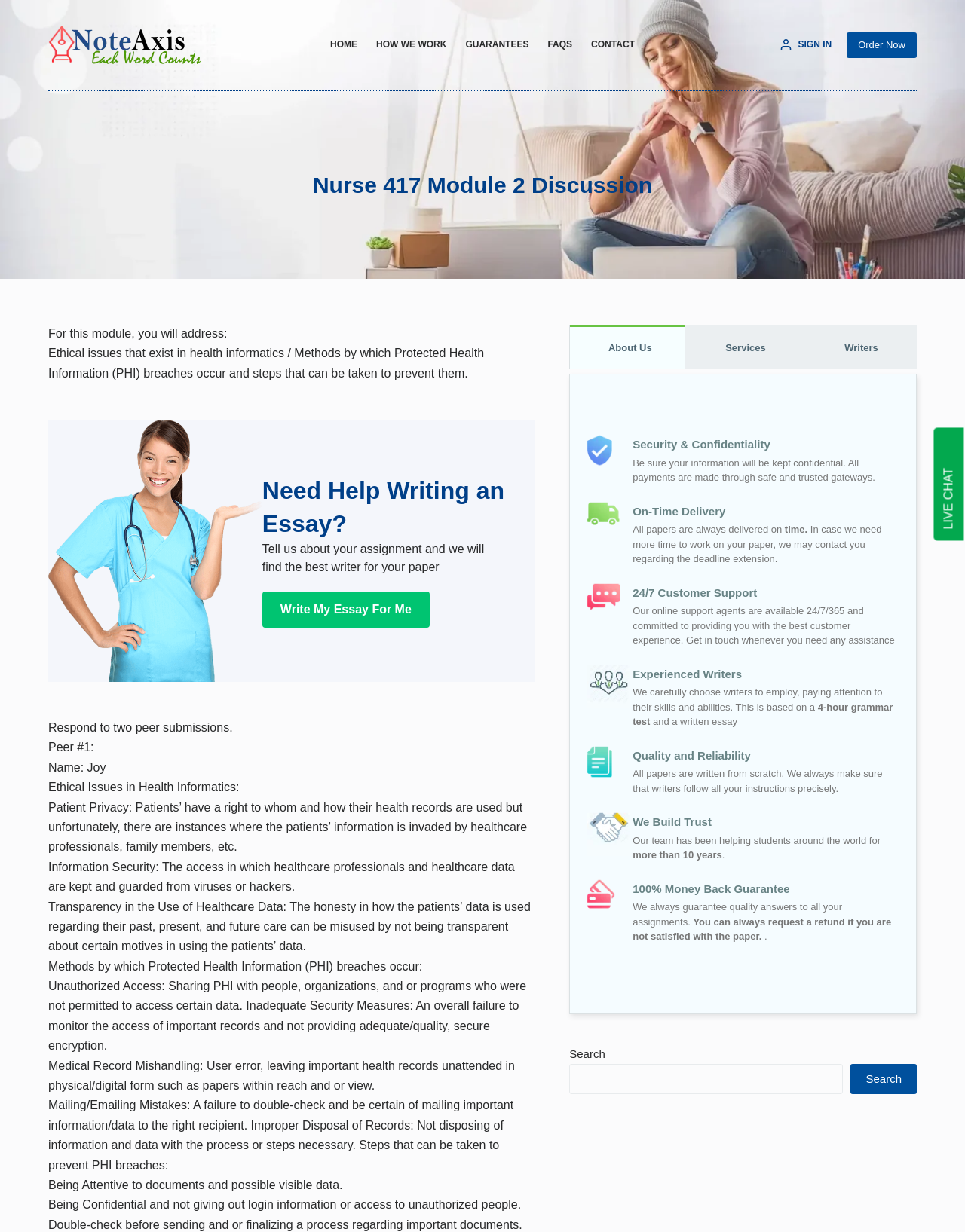Identify the bounding box for the given UI element using the description provided. Coordinates should be in the format (top-left x, top-left y, bottom-right x, bottom-right y) and must be between 0 and 1. Here is the description: Skip to content

[0.0, 0.0, 0.031, 0.012]